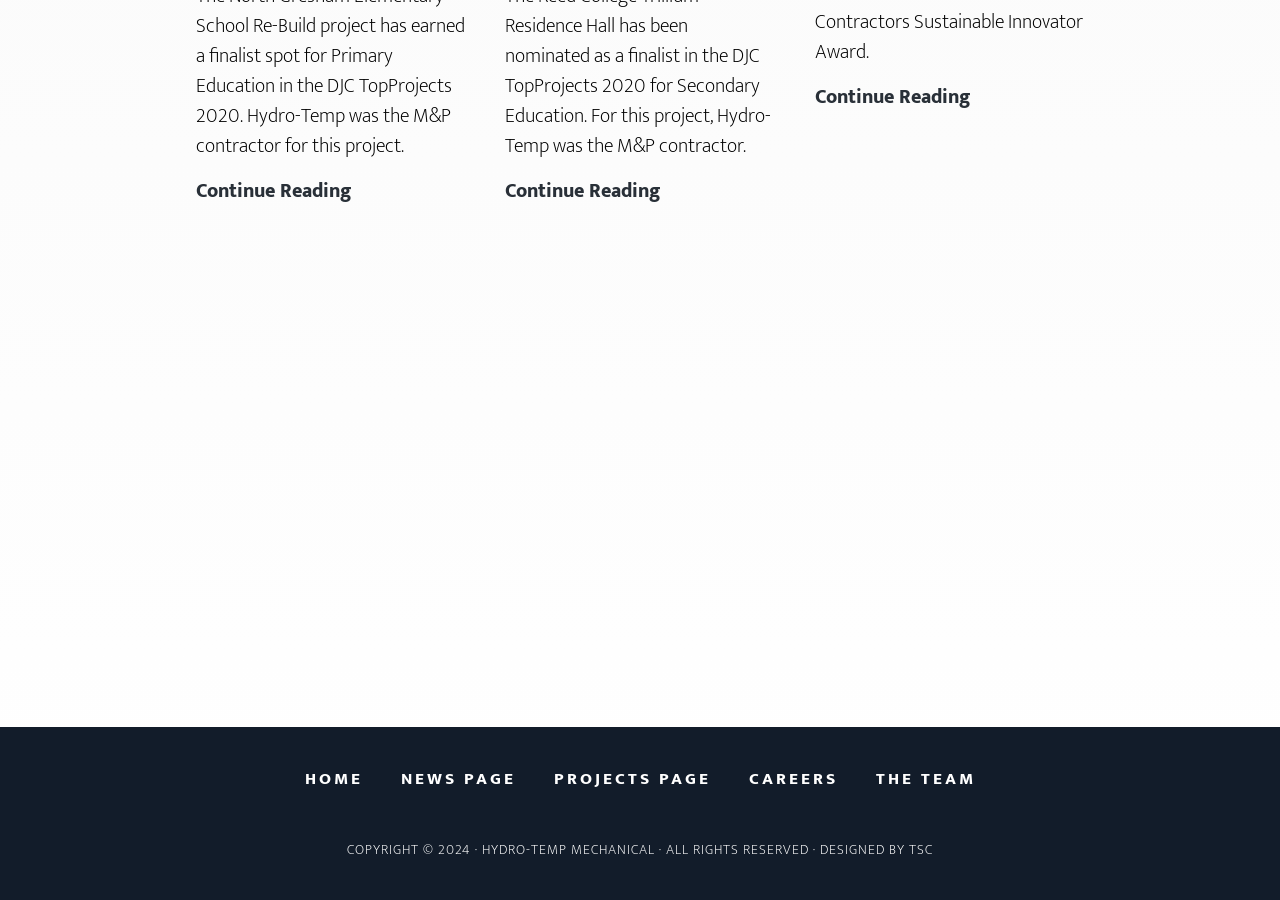Can you determine the bounding box coordinates of the area that needs to be clicked to fulfill the following instruction: "Read about DJC 2020 Finalist – North Gresham Elementary School"?

[0.153, 0.195, 0.275, 0.229]